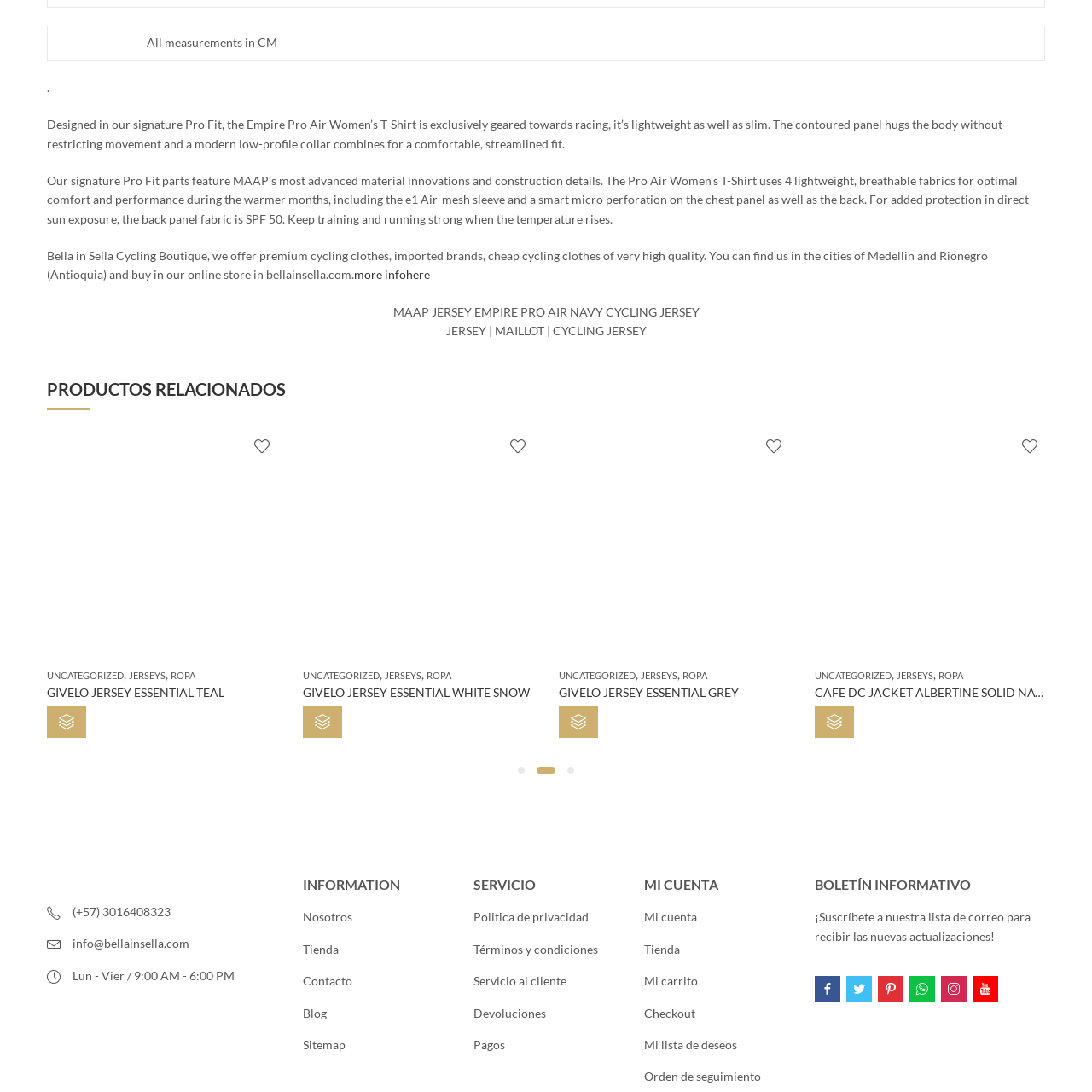What is the name of the cycling boutique?
Observe the image within the red bounding box and formulate a detailed response using the visual elements present.

The surrounding text mentions that the product is part of the offerings at Bella in Sella Cycling Boutique, which specializes in premium cycling wear and brands.